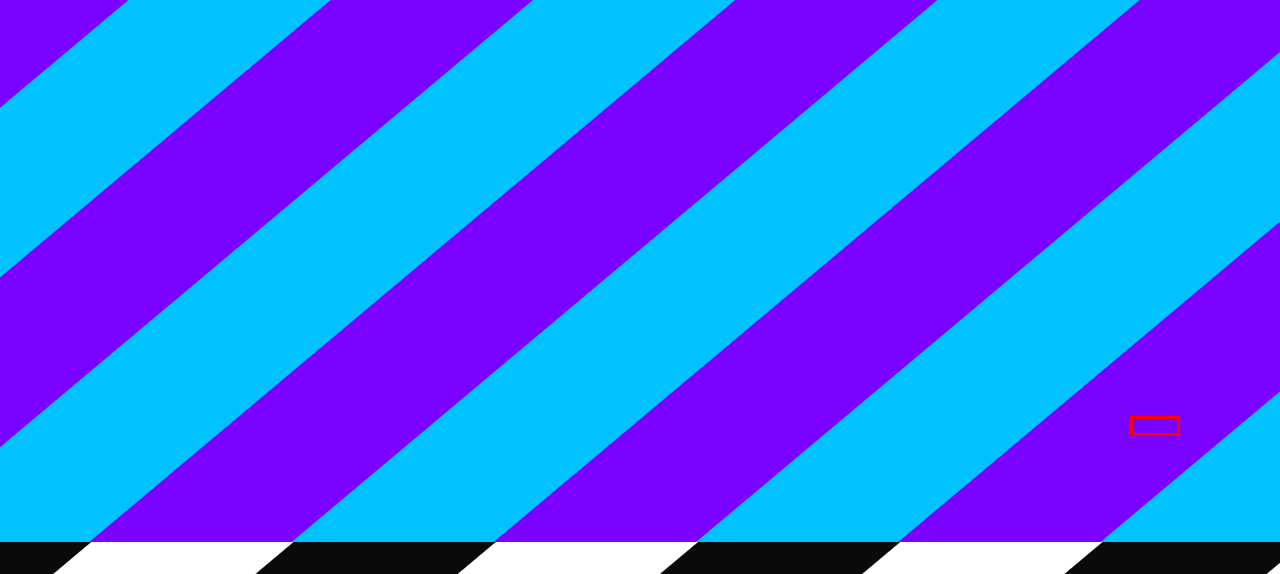You are given a screenshot of a webpage within which there is a red rectangle bounding box. Please choose the best webpage description that matches the new webpage after clicking the selected element in the bounding box. Here are the options:
A. Impressum - Juicy Beats Festival
B. Contact - Juicy Beats Festival
C. herrlich media - Onlineagentur für neue Medien aus Zeven
D. Partners - Juicy Beats Festival
E. Juicy Beats Fesival - Shop 2024
F. Gallery - Juicy Beats Festival
G. Infos - Juicy Beats Festival
H. News - Juicy Beats Festival

C